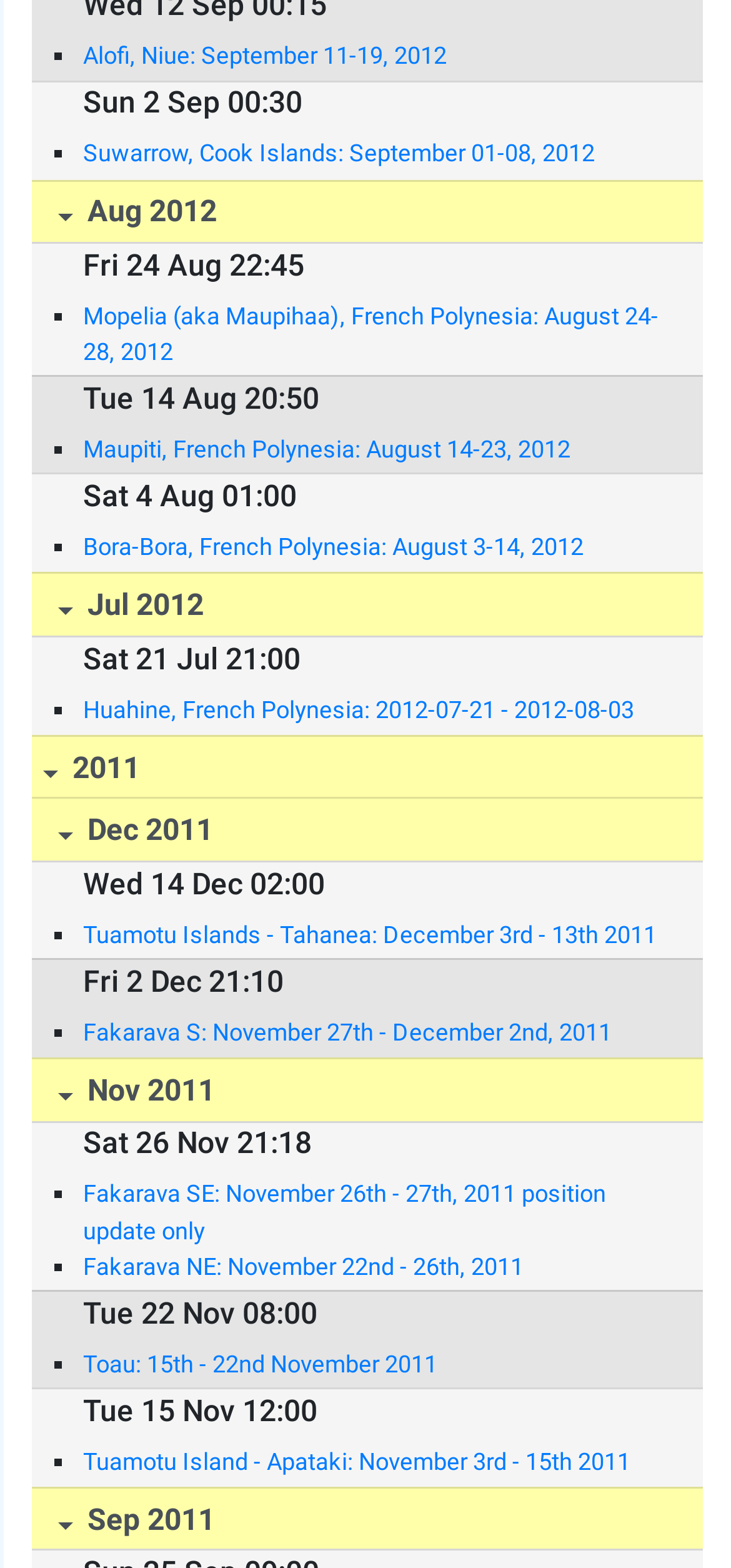Locate the bounding box coordinates of the area where you should click to accomplish the instruction: "Expand 'Aug 2012'".

[0.044, 0.114, 0.962, 0.156]